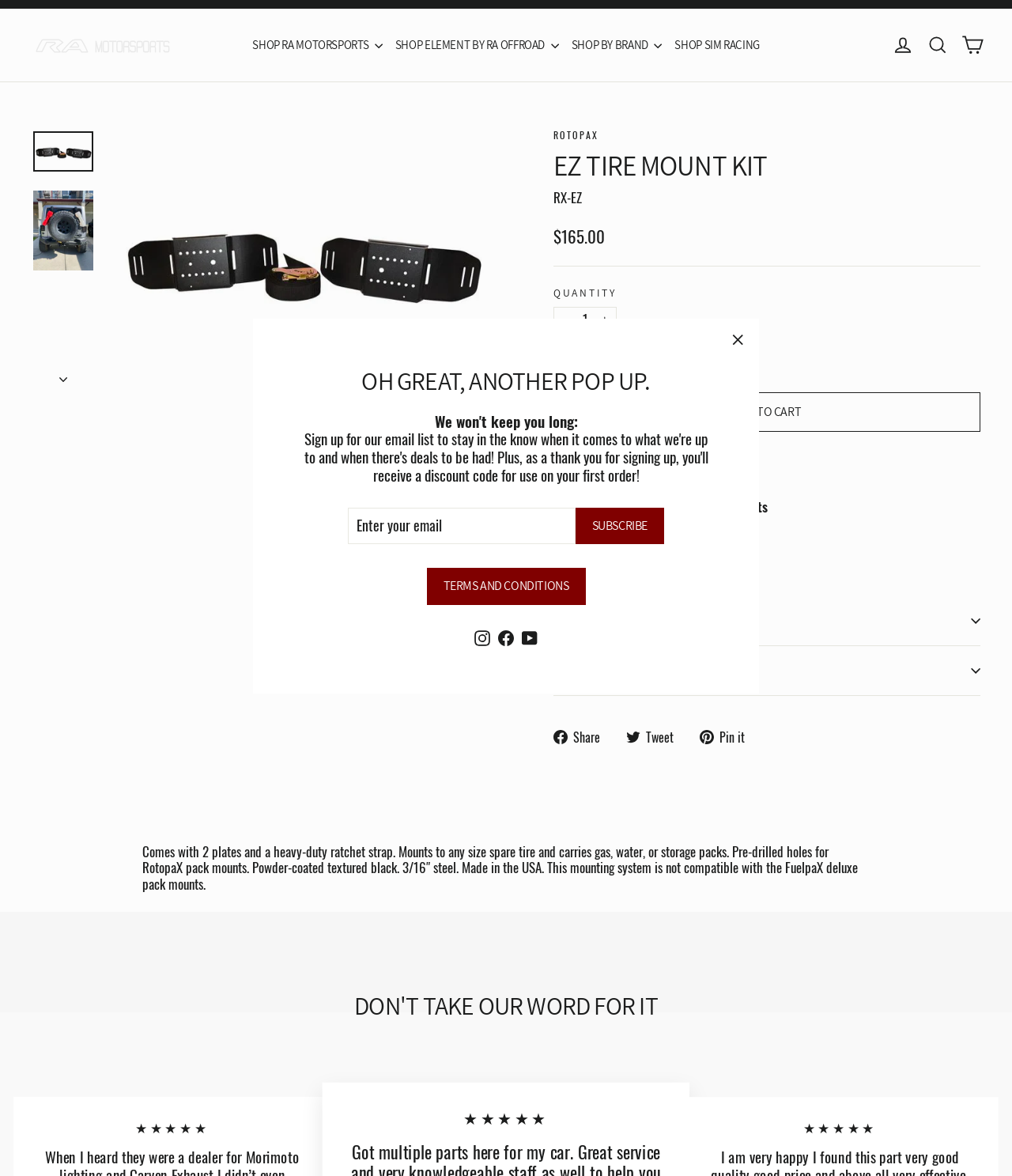From the element description: "Ask a question", extract the bounding box coordinates of the UI element. The coordinates should be expressed as four float numbers between 0 and 1, in the order [left, top, right, bottom].

[0.547, 0.549, 0.969, 0.591]